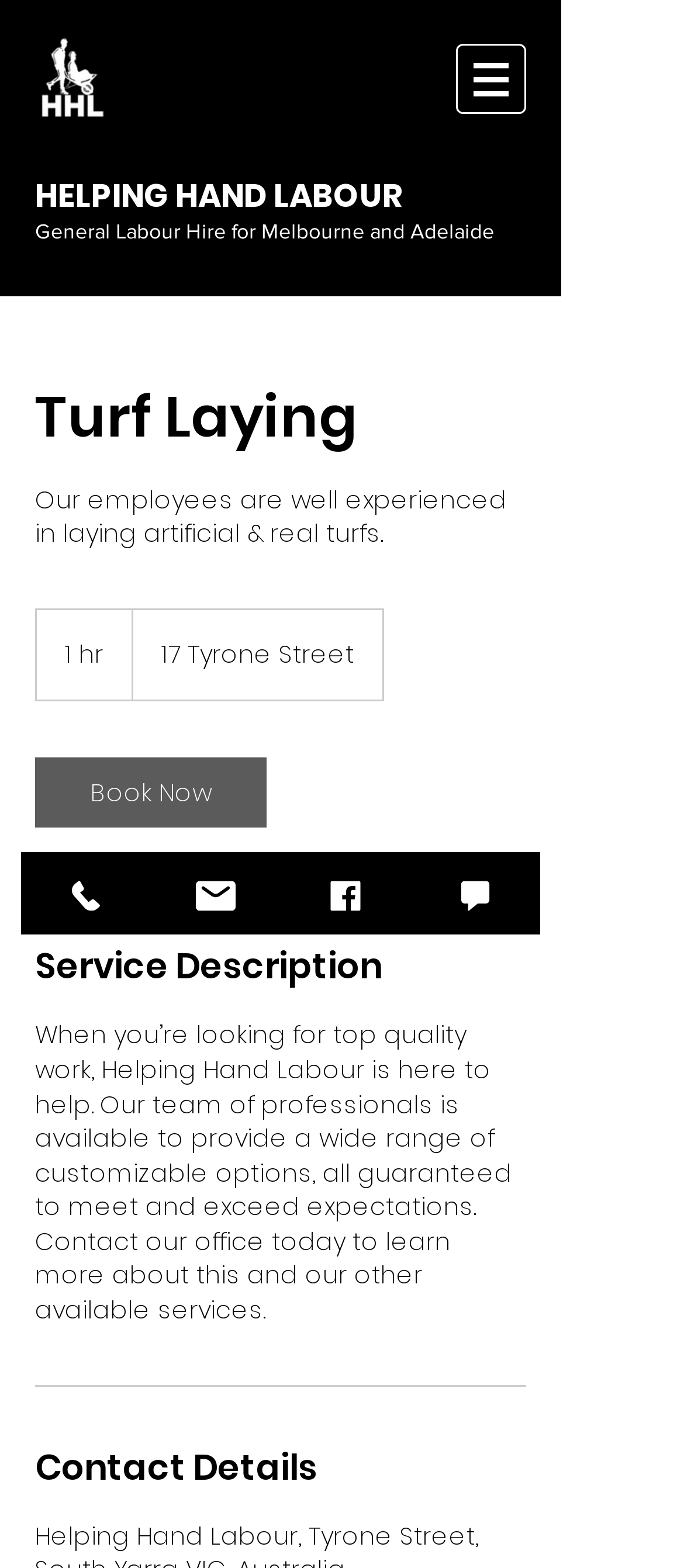What is the name of the company?
Give a detailed response to the question by analyzing the screenshot.

The company name can be found in the top-left corner of the webpage, where the logo is located, and it is also mentioned in the link 'HELPING HAND LABOUR'.